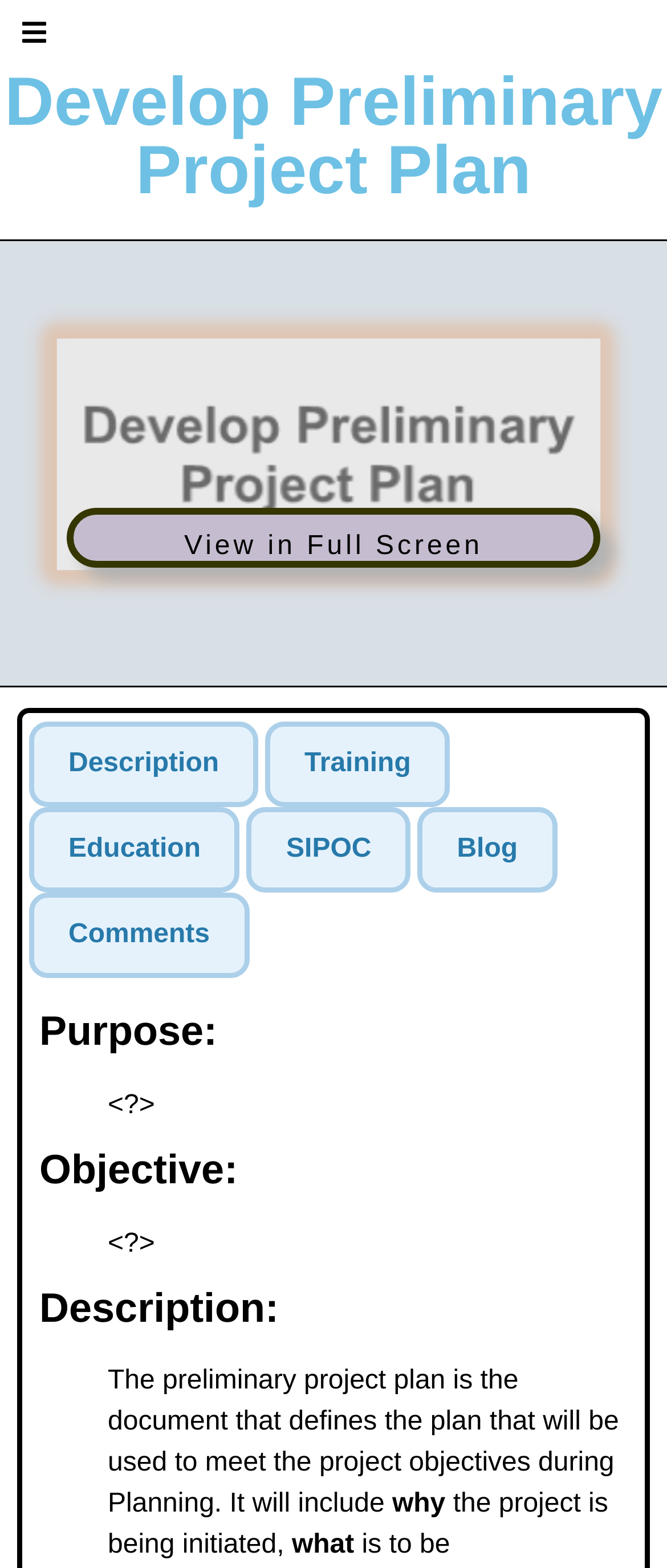Given the element description Tweets by Entrepreneur, specify the bounding box coordinates of the corresponding UI element in the format (top-left x, top-left y, bottom-right x, bottom-right y). All values must be between 0 and 1.

None